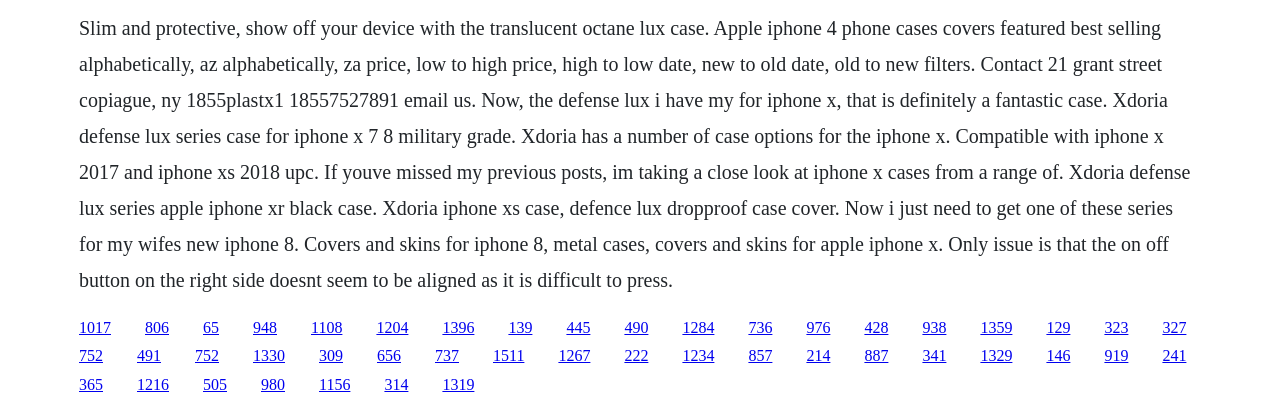Please specify the bounding box coordinates of the clickable section necessary to execute the following command: "Input your email".

None